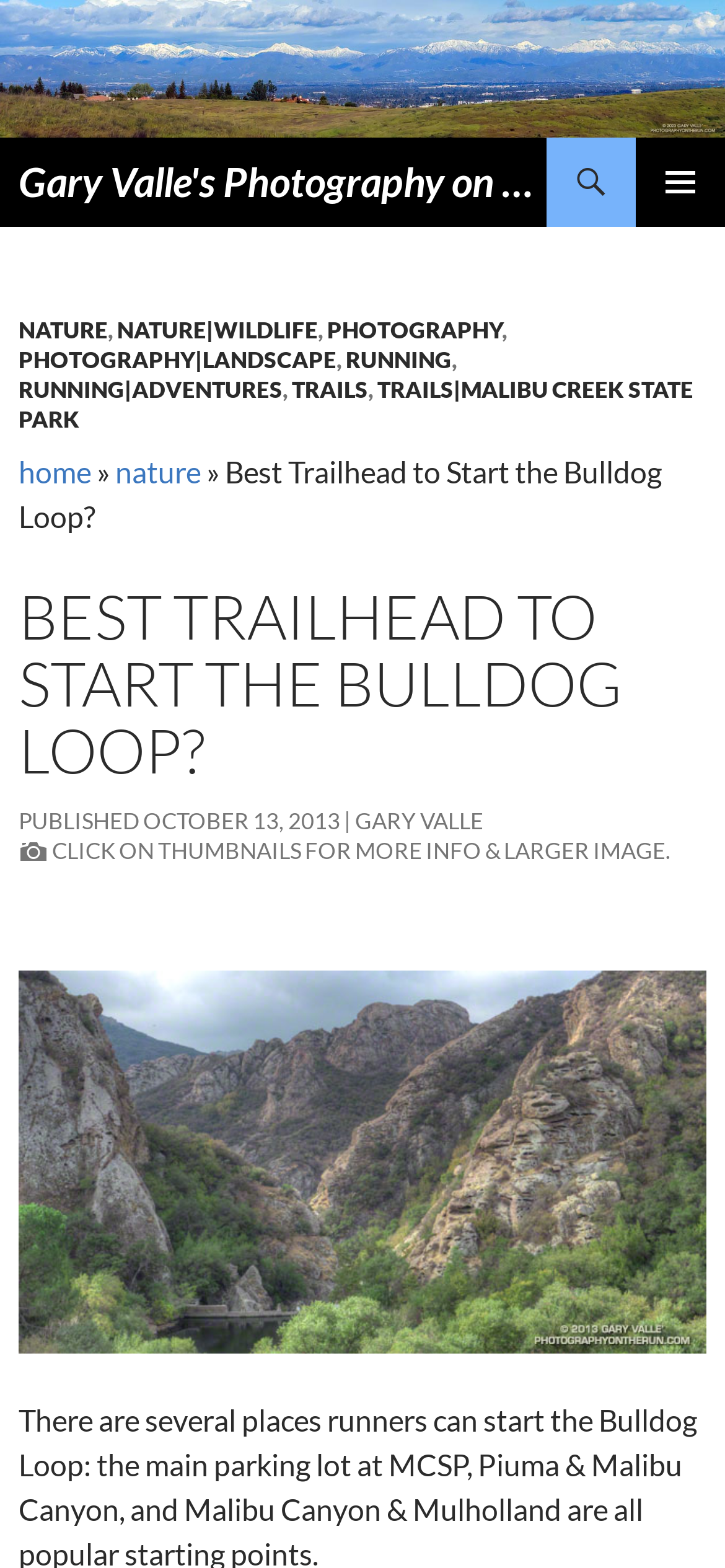What is the subject of the image?
Using the screenshot, give a one-word or short phrase answer.

Goat Buttes and Century Lake and Gorge